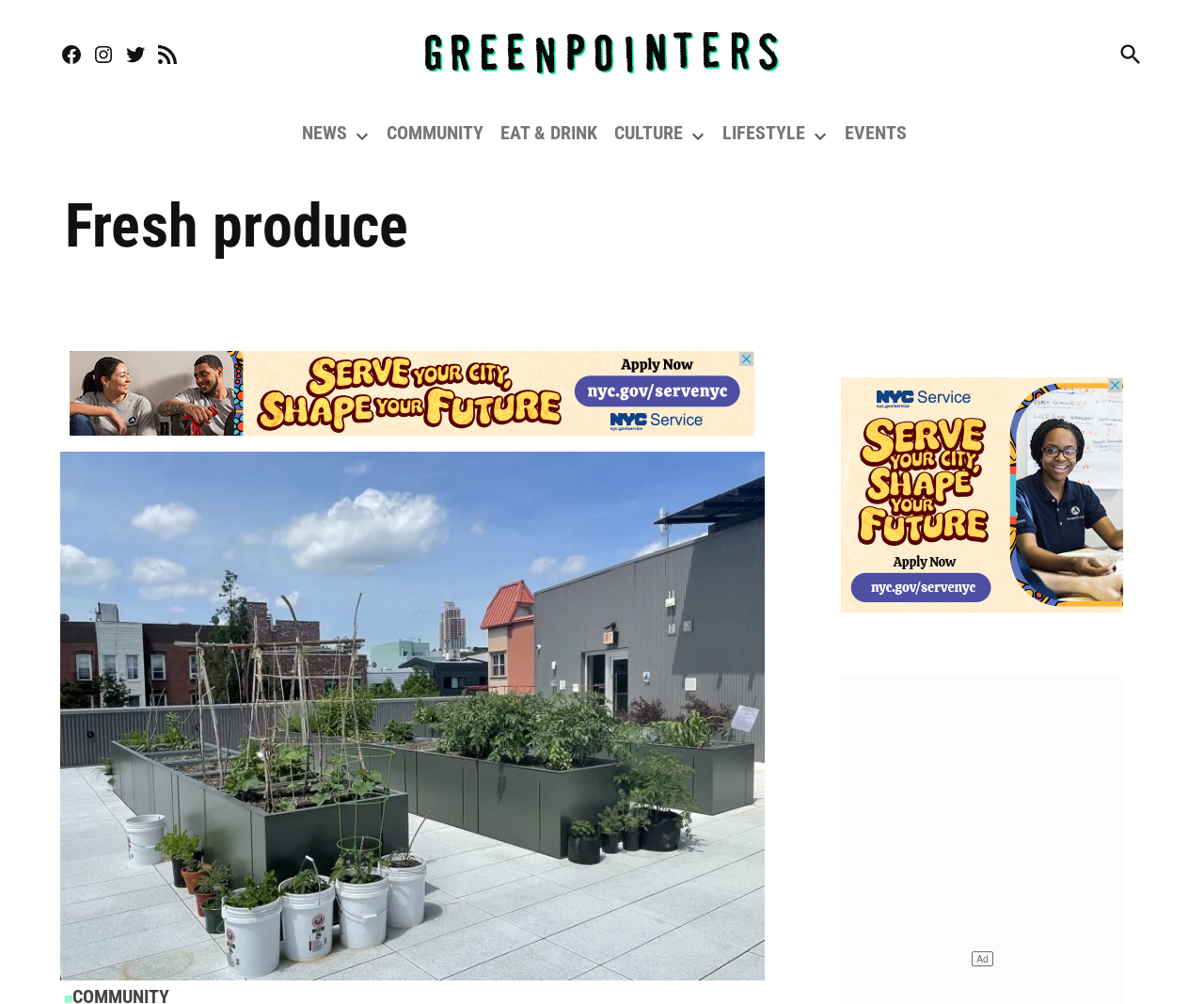Please identify the bounding box coordinates of the area I need to click to accomplish the following instruction: "Read neighborhood news".

[0.67, 0.059, 0.93, 0.095]